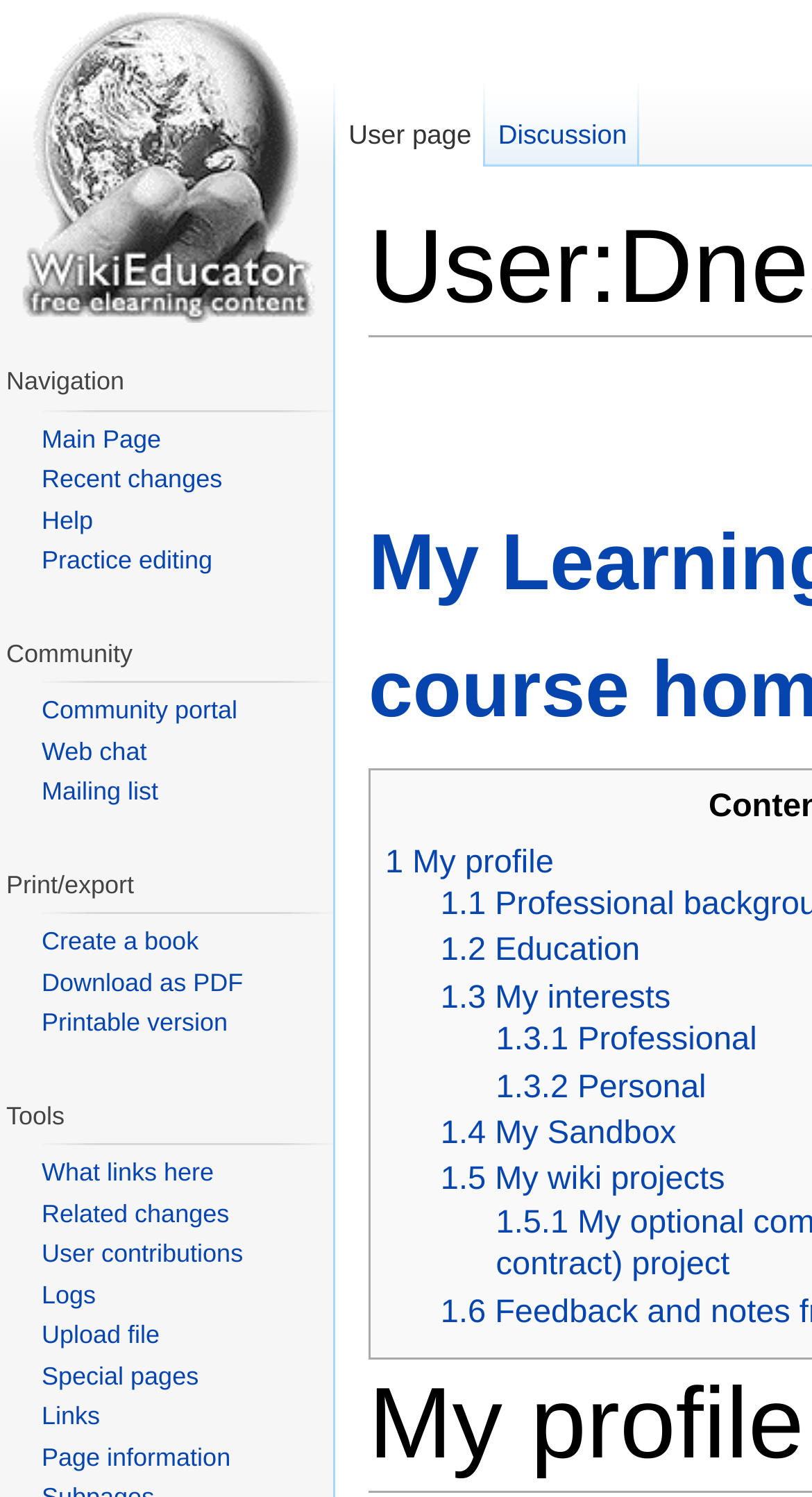Please specify the bounding box coordinates of the element that should be clicked to execute the given instruction: 'Visit the main page'. Ensure the coordinates are four float numbers between 0 and 1, expressed as [left, top, right, bottom].

[0.0, 0.0, 0.41, 0.223]